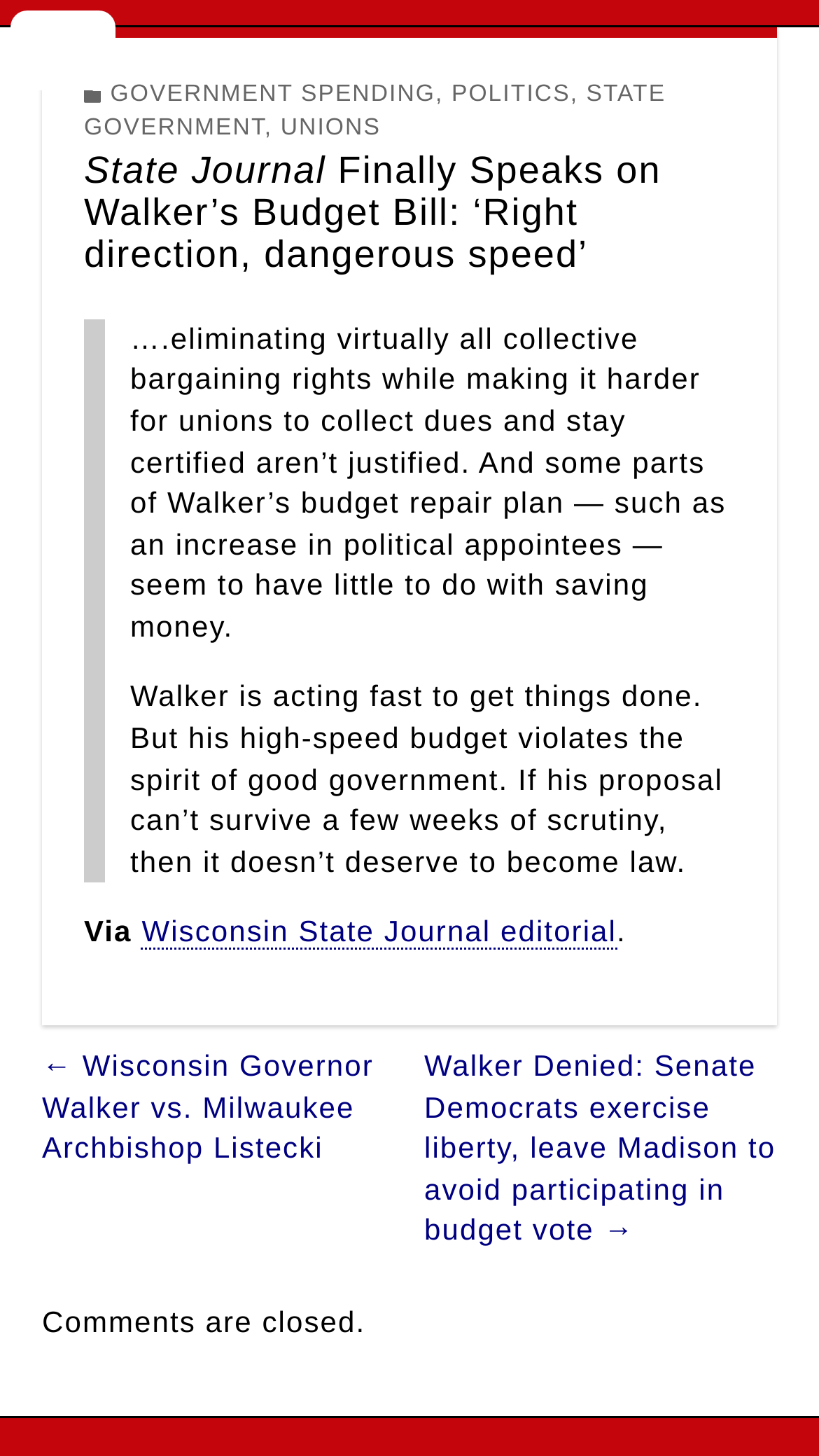Carefully observe the image and respond to the question with a detailed answer:
What is the author of the editorial?

The author of the editorial can be found at the bottom of the article, where it says 'Via Wisconsin State Journal editorial'. This indicates that the editorial is from the Wisconsin State Journal.